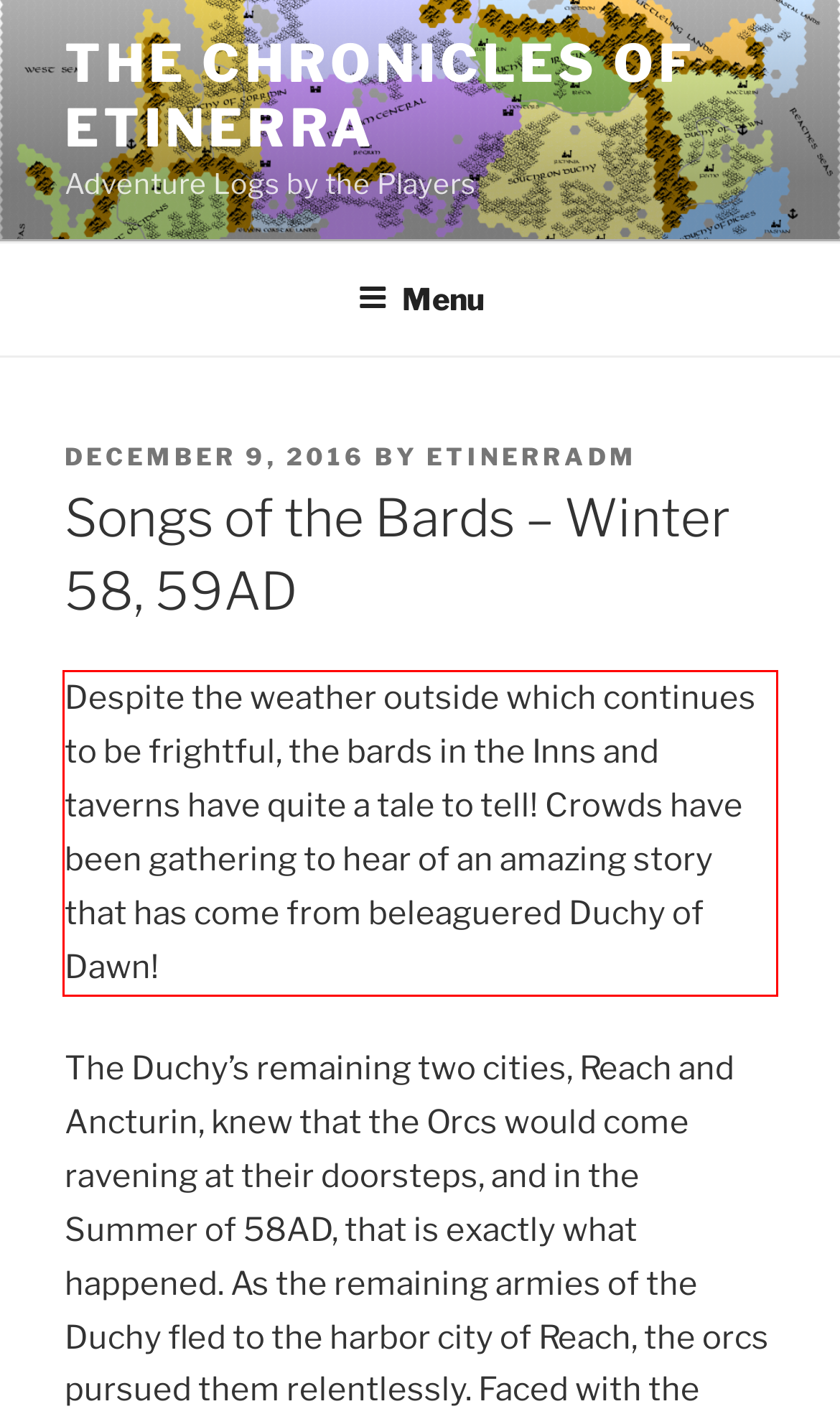From the provided screenshot, extract the text content that is enclosed within the red bounding box.

Despite the weather outside which continues to be frightful, the bards in the Inns and taverns have quite a tale to tell! Crowds have been gathering to hear of an amazing story that has come from beleaguered Duchy of Dawn!